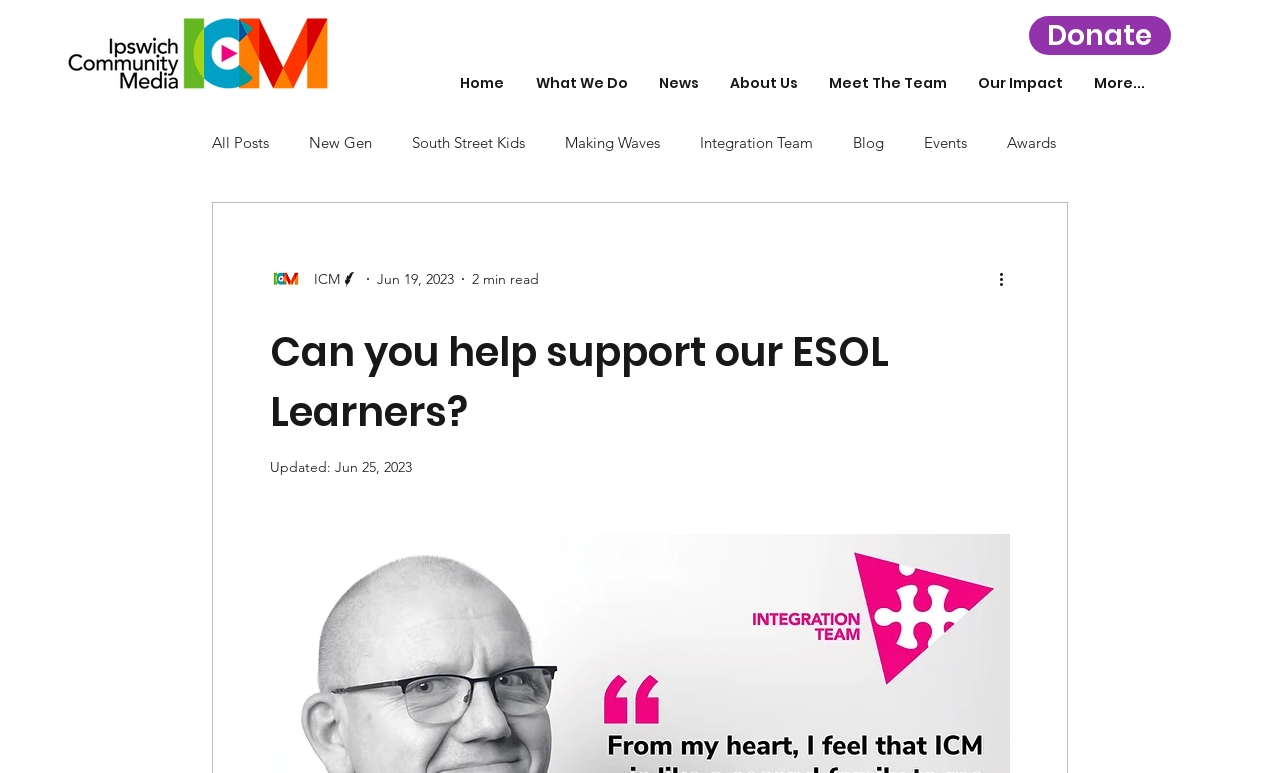Present a detailed account of what is displayed on the webpage.

The webpage appears to be a blog post or article from Ipswich Community Media, with a focus on supporting ESOL learners. At the top of the page, there is a navigation menu with links to various sections of the website, including "Home", "What We Do", "News", "About Us", and more. To the right of this menu, there is a "Donate" button.

Below the navigation menu, there is a secondary navigation menu with links to different blog categories, such as "All Posts", "New Gen", "South Street Kids", and others. This menu is followed by a section with a writer's picture, along with their name and a date, "Jun 19, 2023". There is also a "2 min read" indicator, suggesting that the article can be read in two minutes.

The main content of the page is a heading that reads "Can you help support our ESOL Learners?", followed by a block of text that is not specified in the accessibility tree. Below this heading, there is a line of text that reads "Updated: Jun 25, 2023".

On the right side of the page, there is a button labeled "More actions", which is not currently pressed. Above this button, there is a small image, but its contents are not specified.

Overall, the webpage appears to be a blog post or article that discusses supporting ESOL learners, with various navigation menus and links to related content.